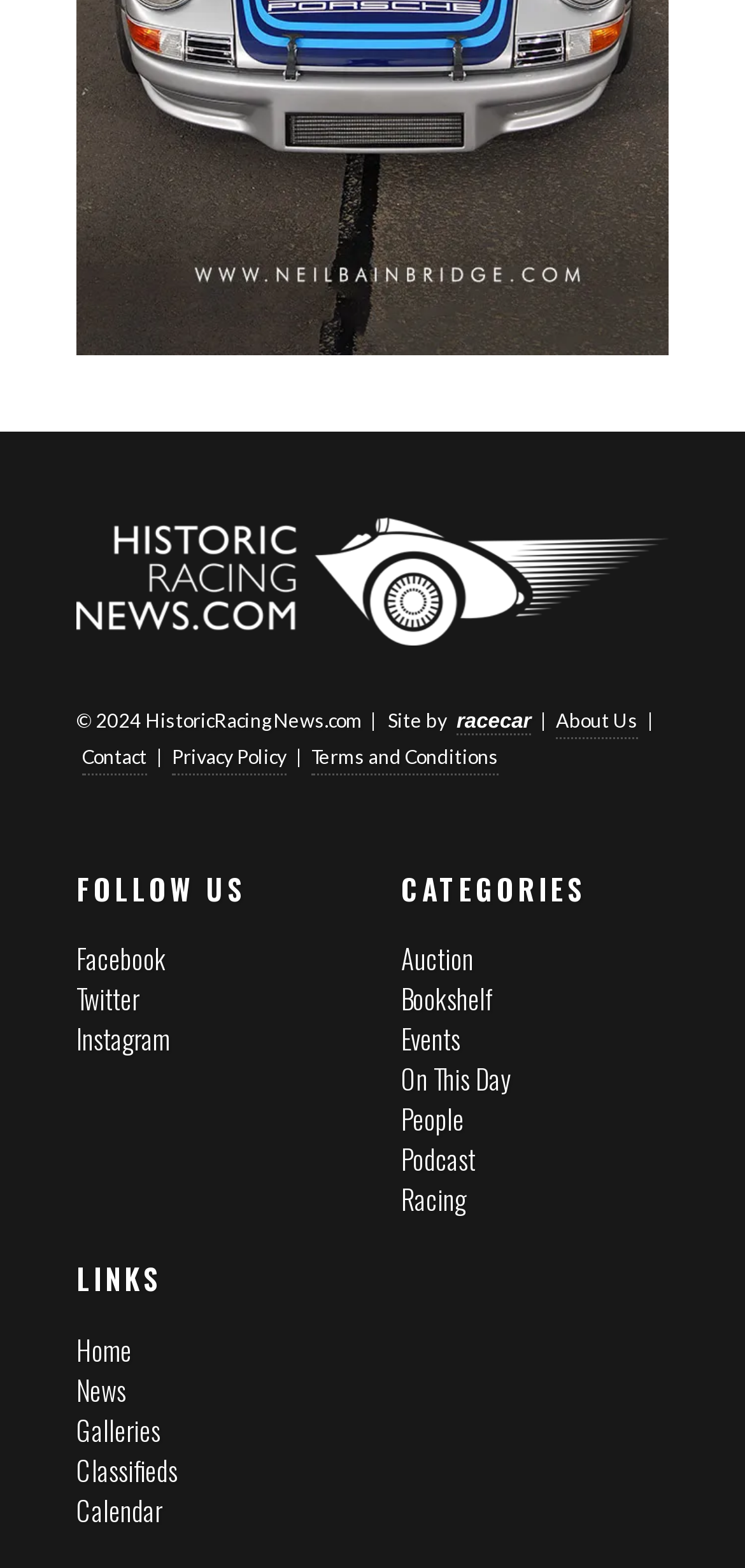What social media platforms can users follow?
Deliver a detailed and extensive answer to the question.

The social media platforms that users can follow are listed under the 'FOLLOW US' heading, which includes links to Facebook, Twitter, and Instagram.